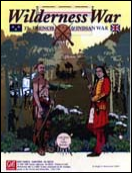Describe every aspect of the image in detail.

The image depicts the cover of the board game "Wilderness War," which centers on the French and Indian War. The artwork showcases two figures representative of the period: on the left, a Native American warrior adorned in traditional attire, and on the right, a British soldier in a distinctive red coat. The background features a lush, wooded landscape, hinting at the wilderness setting of the conflict. Above them, the game title "Wilderness War" is prominently displayed, along with symbols indicating gameplay related to the conflict. This visual encapsulates the strategic and historical theme of the game, inviting players to immerse themselves in this historic struggle.